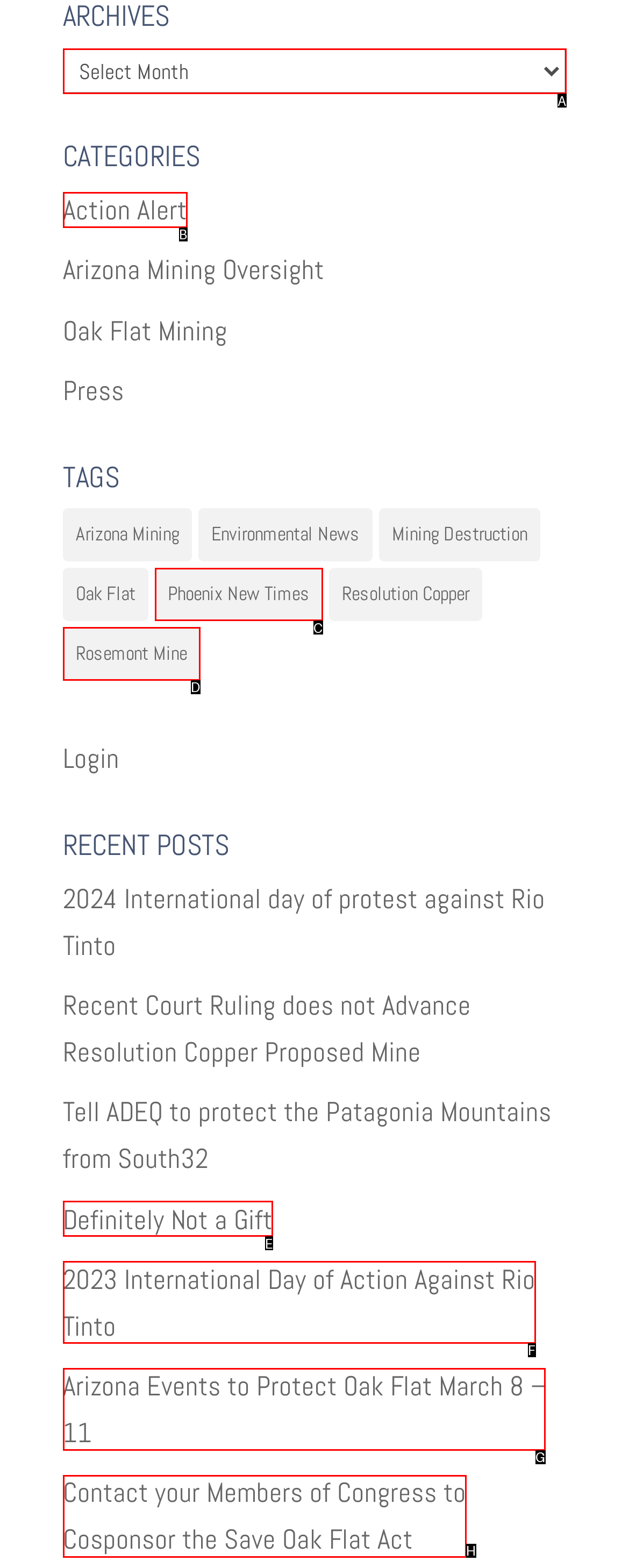Choose the HTML element that should be clicked to achieve this task: Select archives
Respond with the letter of the correct choice.

A